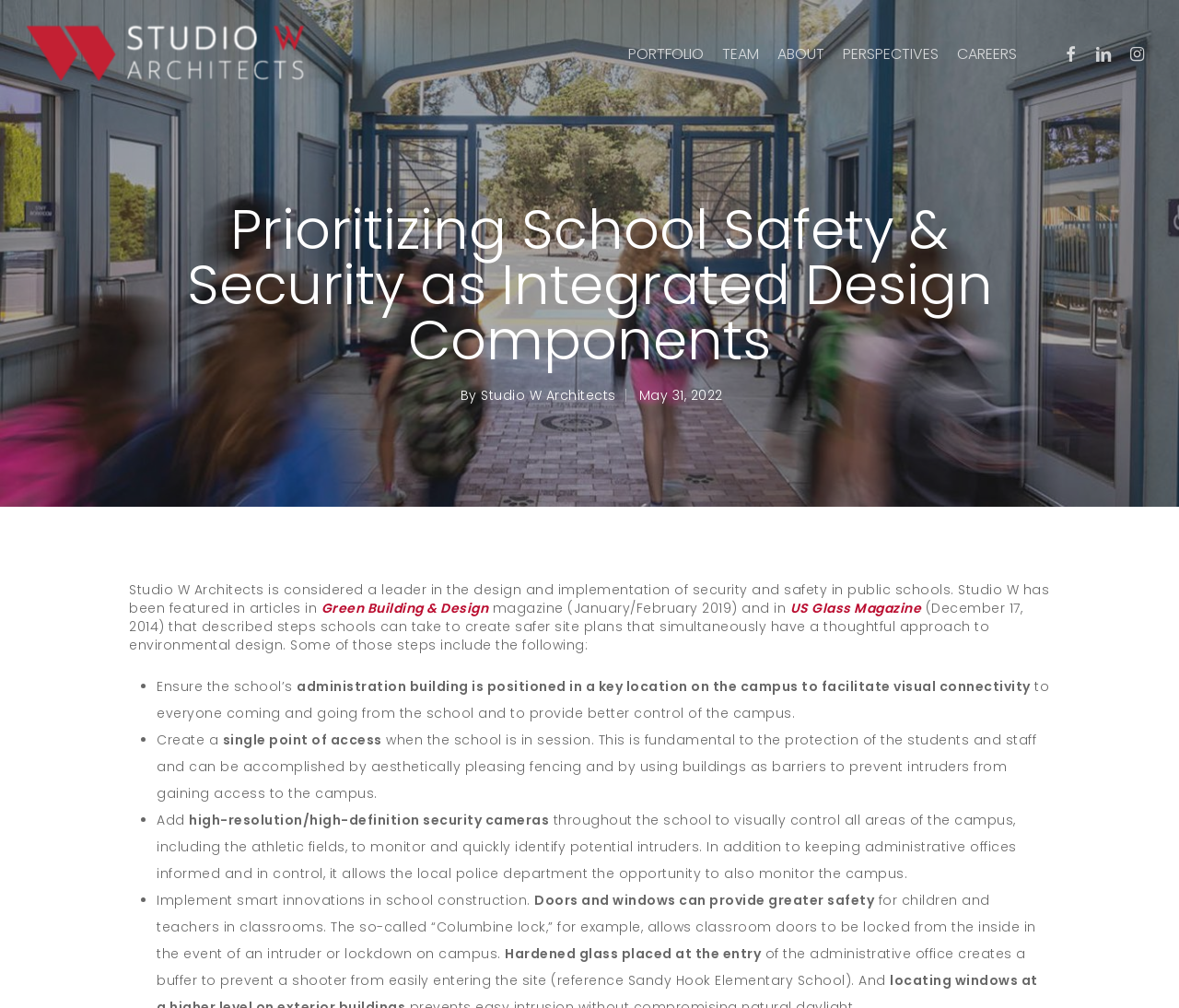Given the description Green Building & Design, predict the bounding box coordinates of the UI element. Ensure the coordinates are in the format (top-left x, top-left y, bottom-right x, bottom-right y) and all values are between 0 and 1.

[0.272, 0.594, 0.414, 0.612]